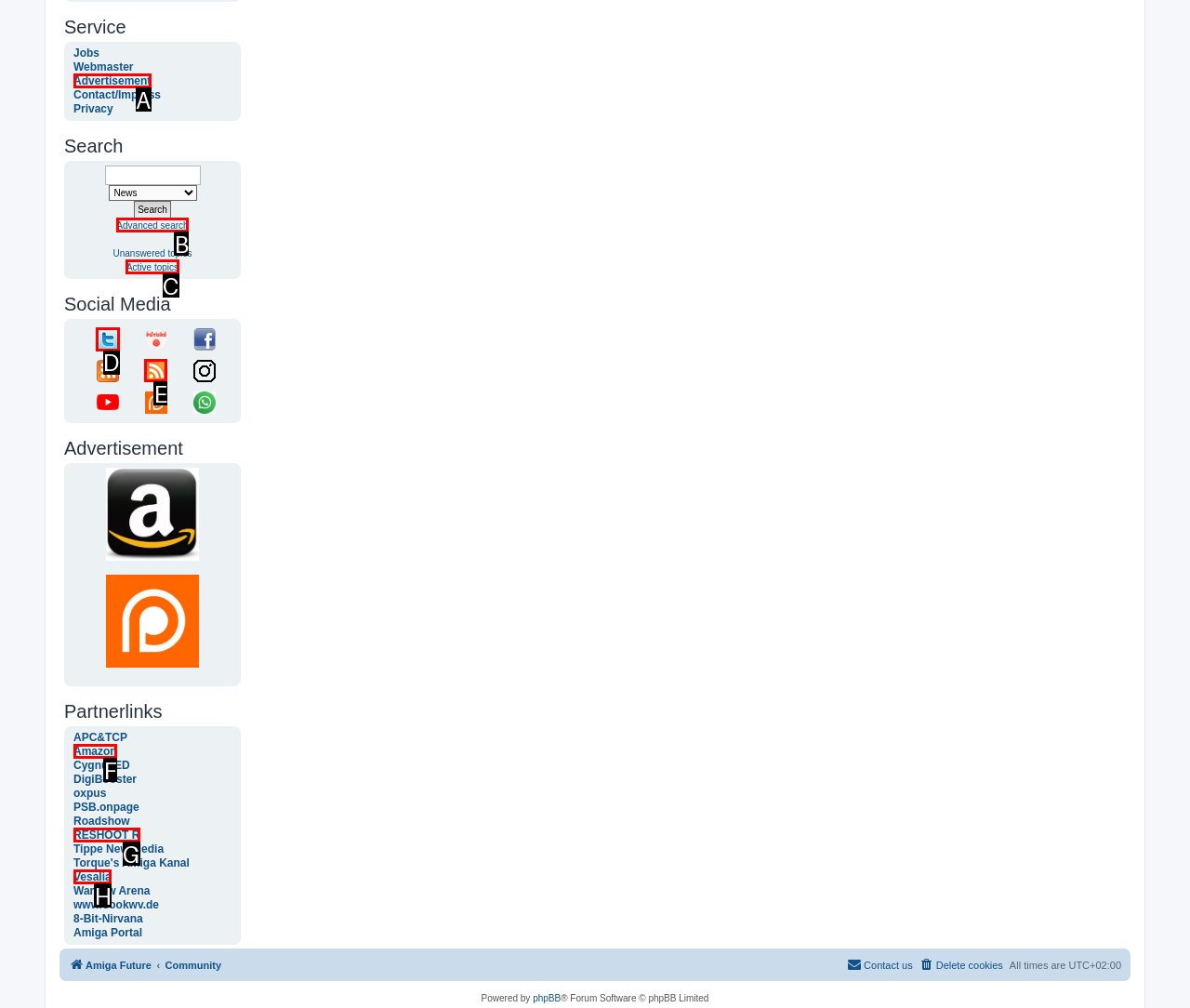To achieve the task: Visit Twitter page, indicate the letter of the correct choice from the provided options.

D